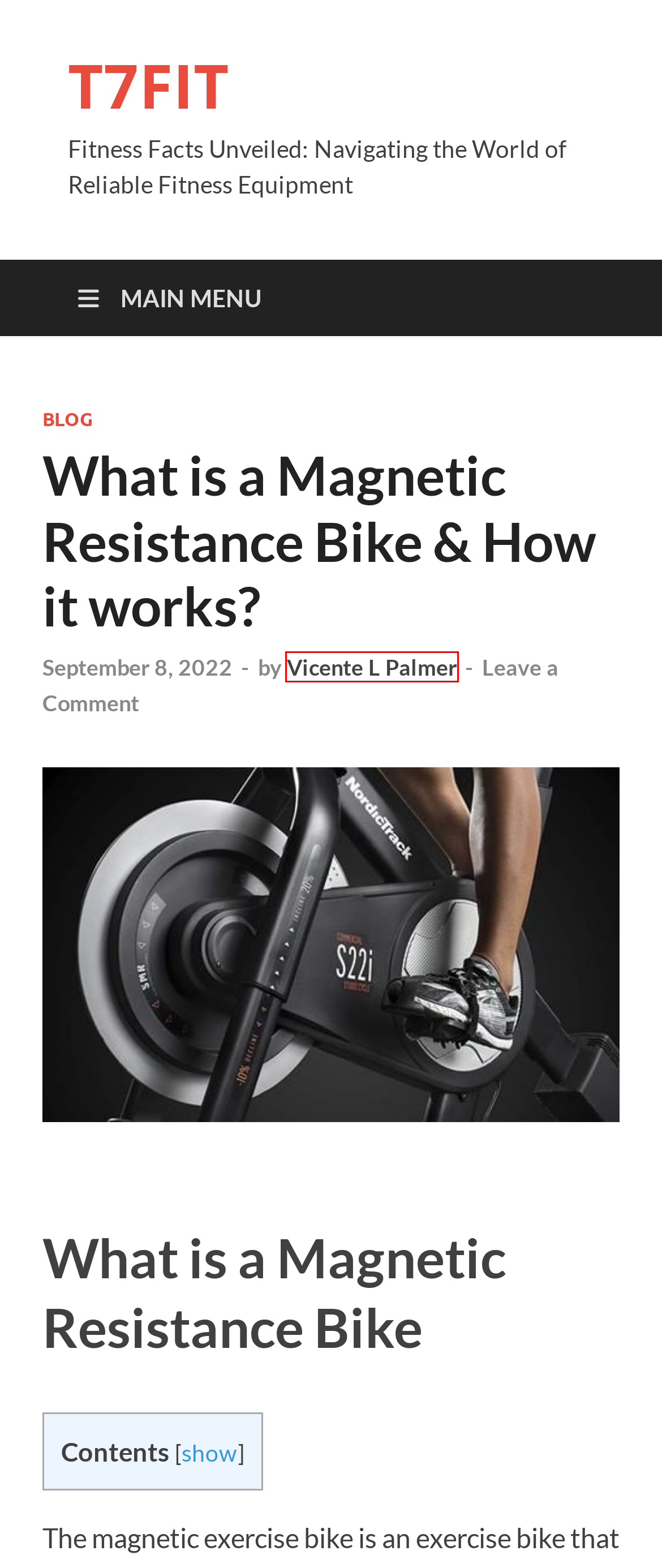You have a screenshot showing a webpage with a red bounding box around a UI element. Choose the webpage description that best matches the new page after clicking the highlighted element. Here are the options:
A. Does Inversion Table Help Hip Flexors? Discover the Benefits Today! - T7FIT
B. How to Increase Height Naturally? Top Proven Tips - T7FIT
C. 7 Best Upright Exercise Bike Reviews In 2024 - T7FIT
D. Peloton Treadmill vs NordicTrack 2950 ( Comparing Features, Performance, and Value ) - T7FIT
E. T7FIT - Fitness Facts Unveiled: Navigating the World of Reliable Fitness Equipment
F. Blog - T7FIT
G. 10 Best Home Power Racks of 2024 ( Top Pick with Buying Guide ) - T7FIT
H. Vicente L Palmer - T7FIT

H